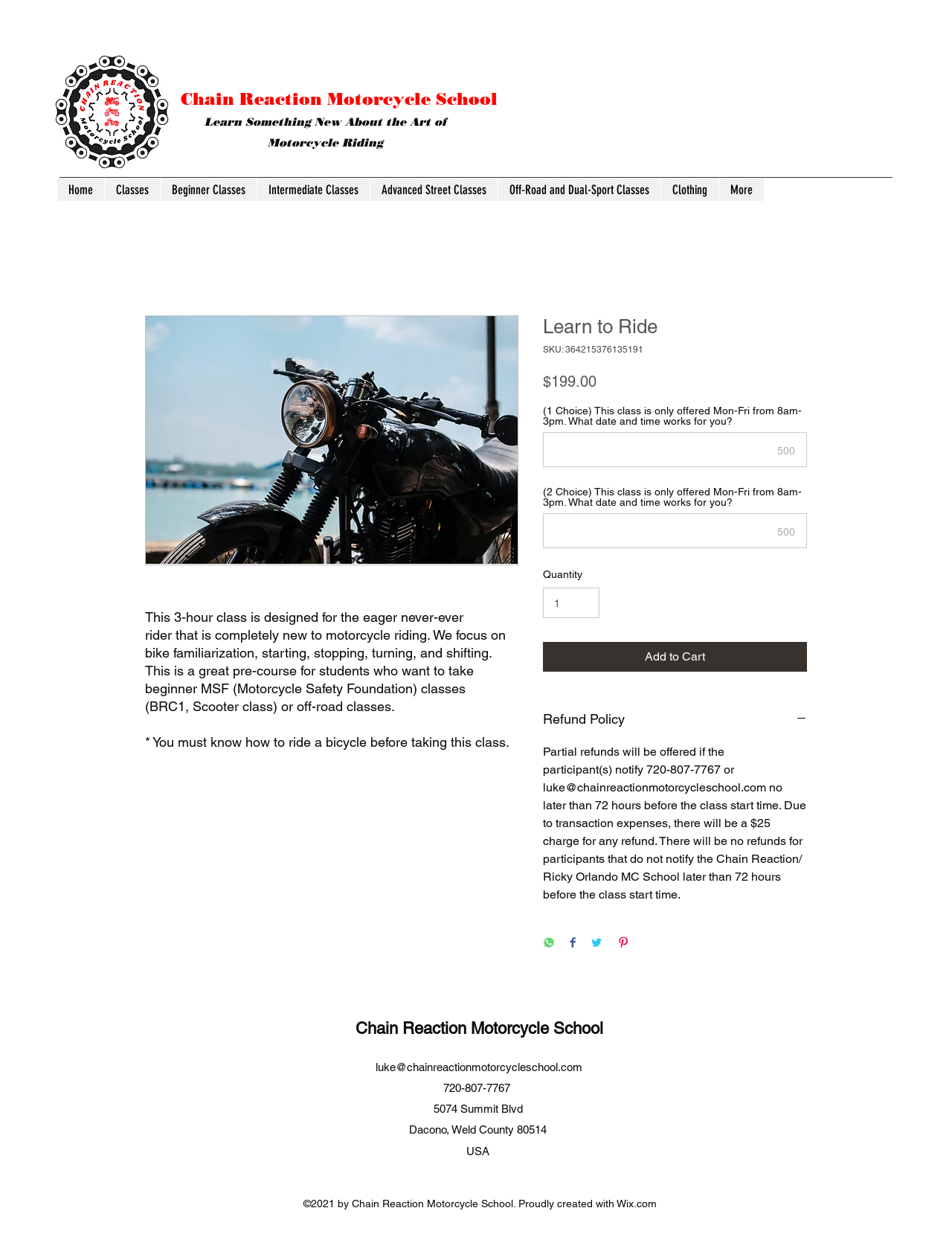Find the bounding box coordinates for the HTML element described in this sentence: "Intermediate Classes". Provide the coordinates as four float numbers between 0 and 1, in the format [left, top, right, bottom].

[0.27, 0.144, 0.388, 0.163]